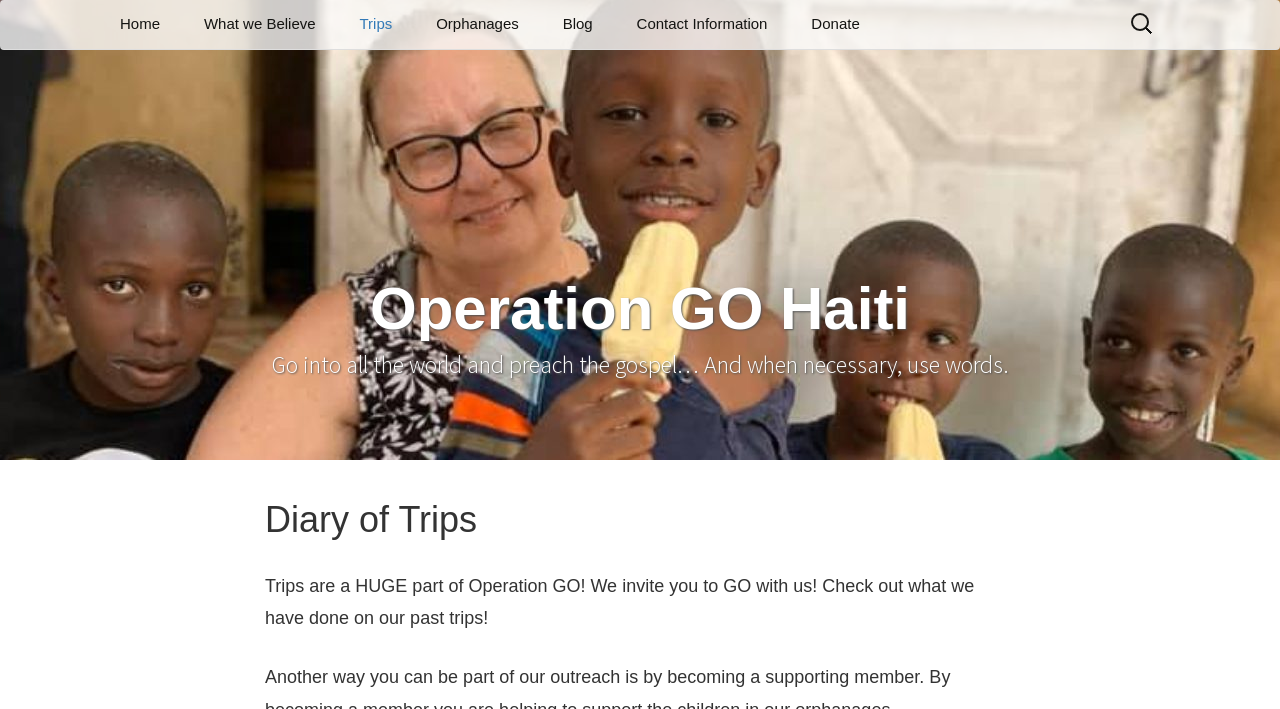Locate the bounding box coordinates of the area to click to fulfill this instruction: "Check the upcoming trip". The bounding box should be presented as four float numbers between 0 and 1, in the order [left, top, right, bottom].

[0.265, 0.128, 0.421, 0.192]